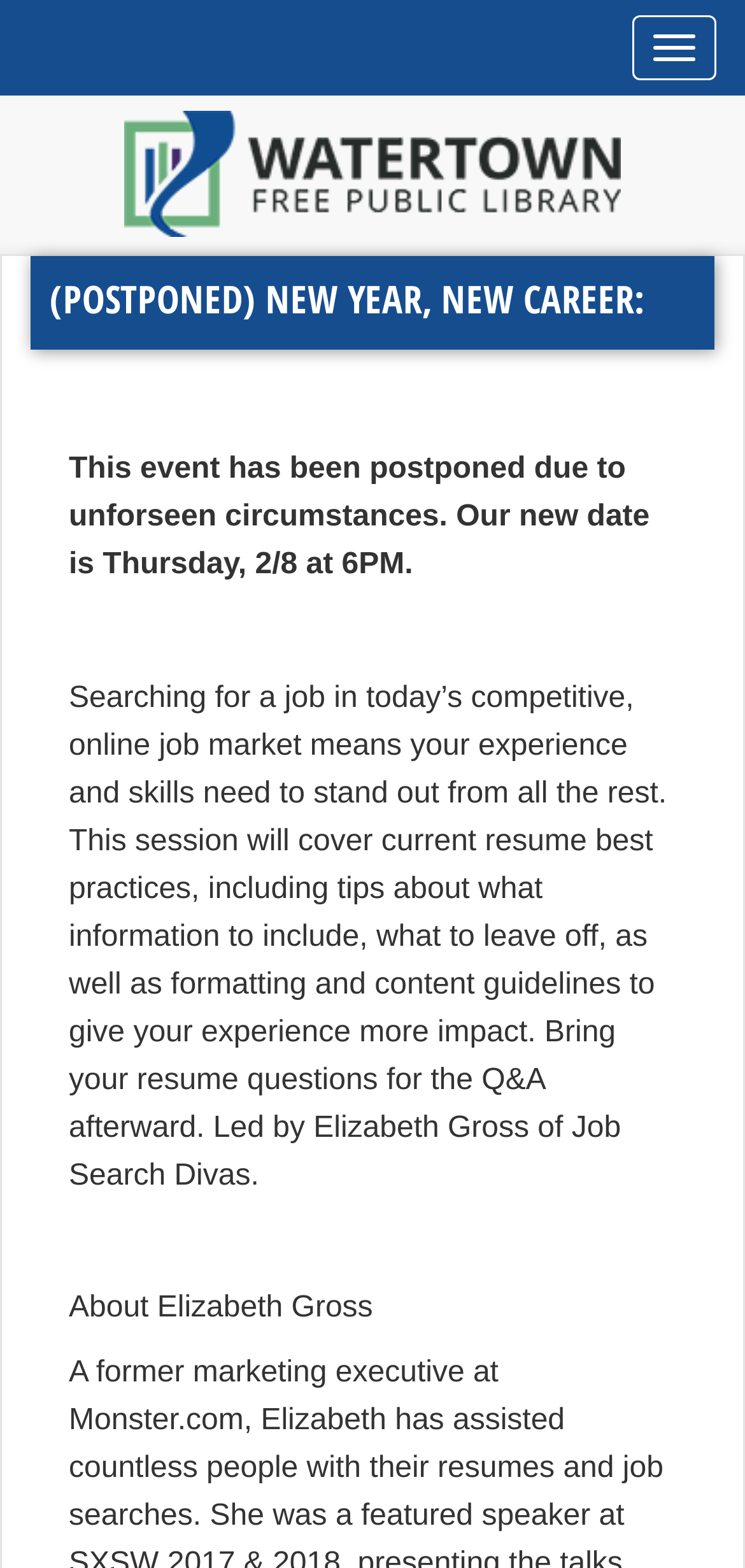Please find the main title text of this webpage.

(POSTPONED) NEW YEAR, NEW CAREER: CREATING A STAND-OUT RESUME